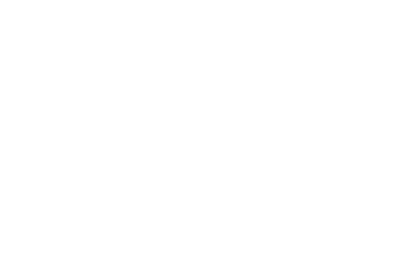By analyzing the image, answer the following question with a detailed response: What theme does the design align with?

The design of the product emphasizes its appeal, showcasing its vibrant identity that aligns with natural wellness themes, inviting consumers to explore its properties and benefits further.